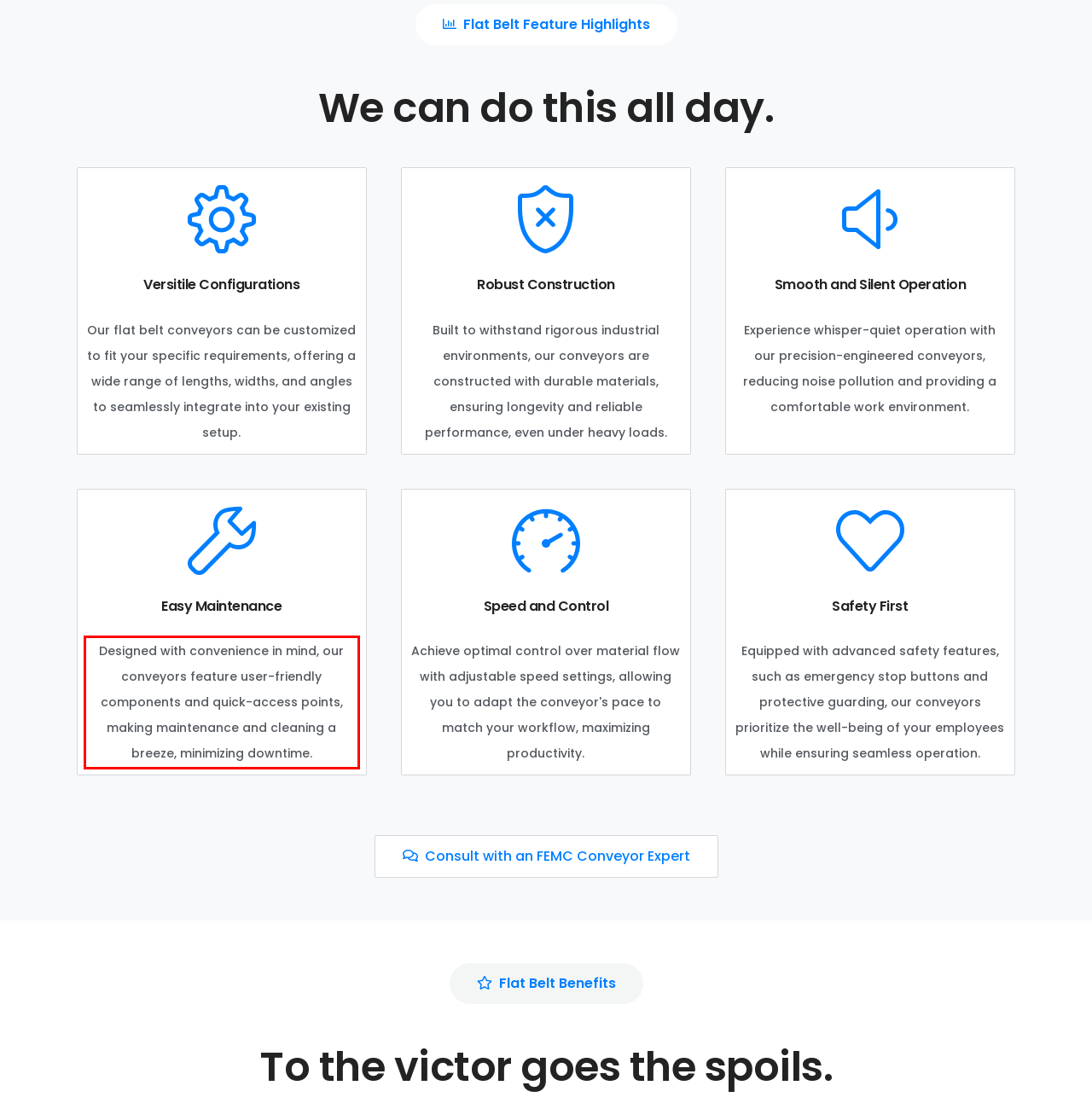Analyze the screenshot of a webpage where a red rectangle is bounding a UI element. Extract and generate the text content within this red bounding box.

Designed with convenience in mind, our conveyors feature user-friendly components and quick-access points, making maintenance and cleaning a breeze, minimizing downtime.